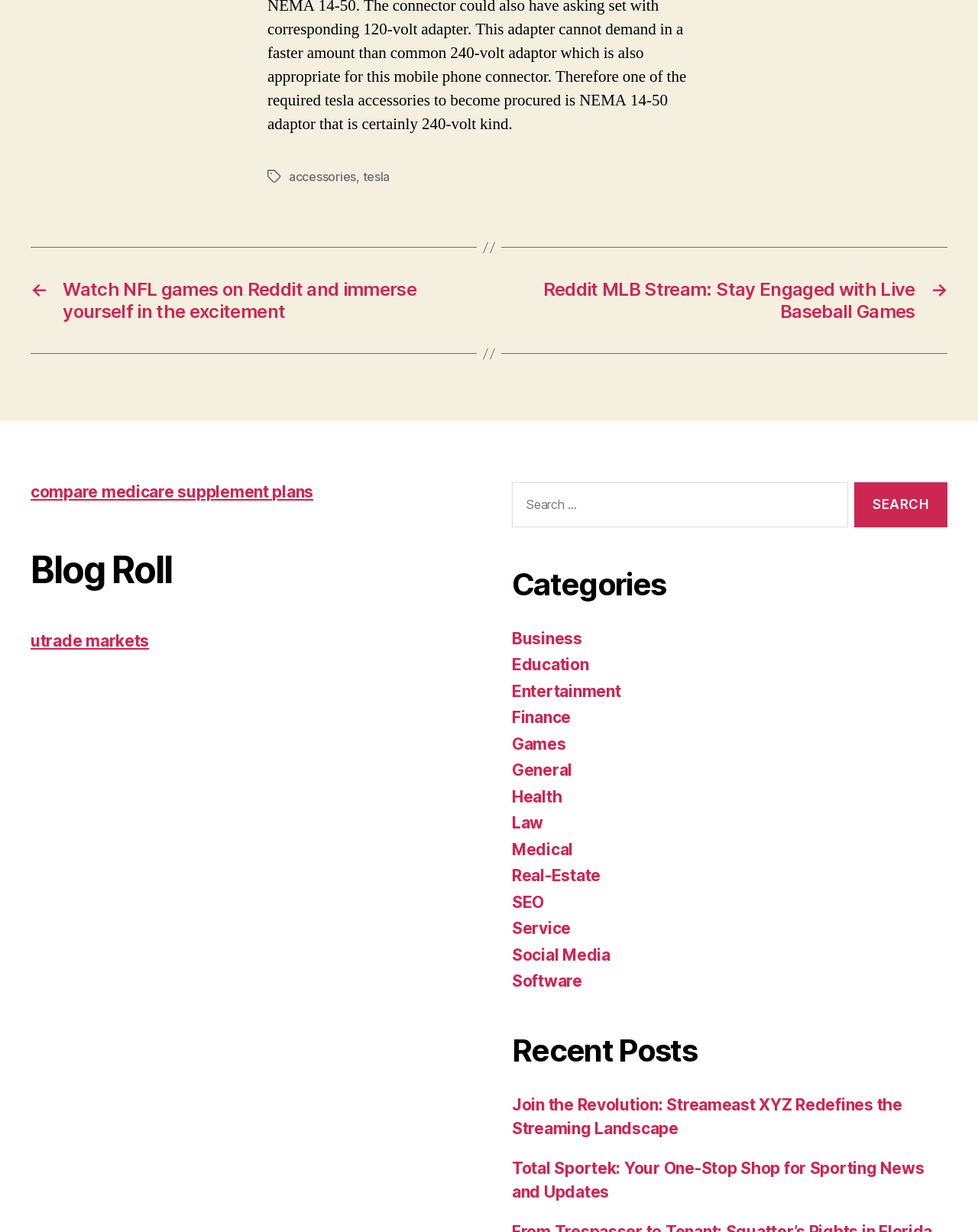What is the topic of 'Join the Revolution: Streameast XYZ Redefines the Streaming Landscape'?
Answer the question with a single word or phrase derived from the image.

Streaming